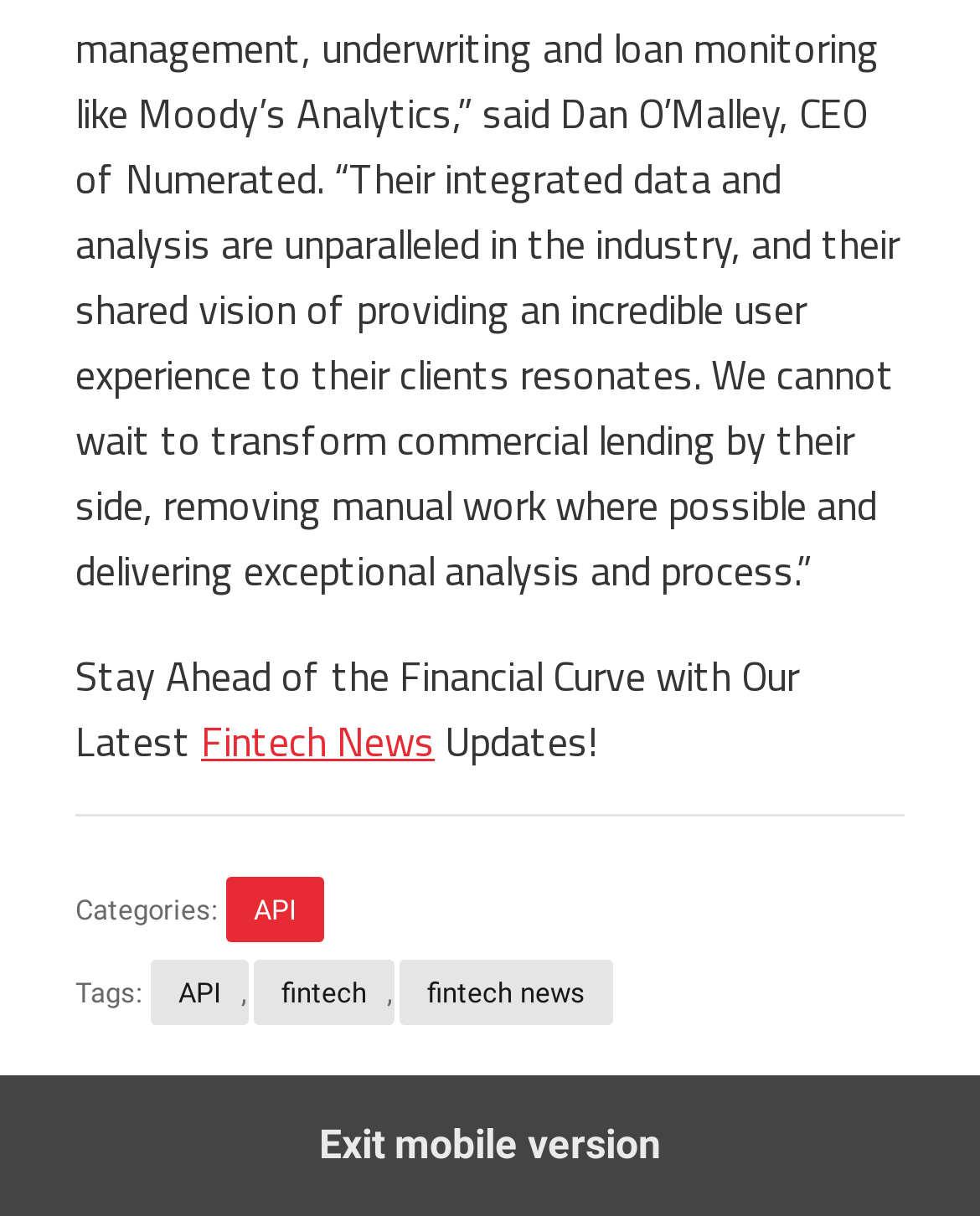What is the purpose of the 'Exit mobile version' link?
Refer to the image and provide a thorough answer to the question.

The 'Exit mobile version' link is likely used to switch from the mobile version of the website to the desktop version or vice versa.